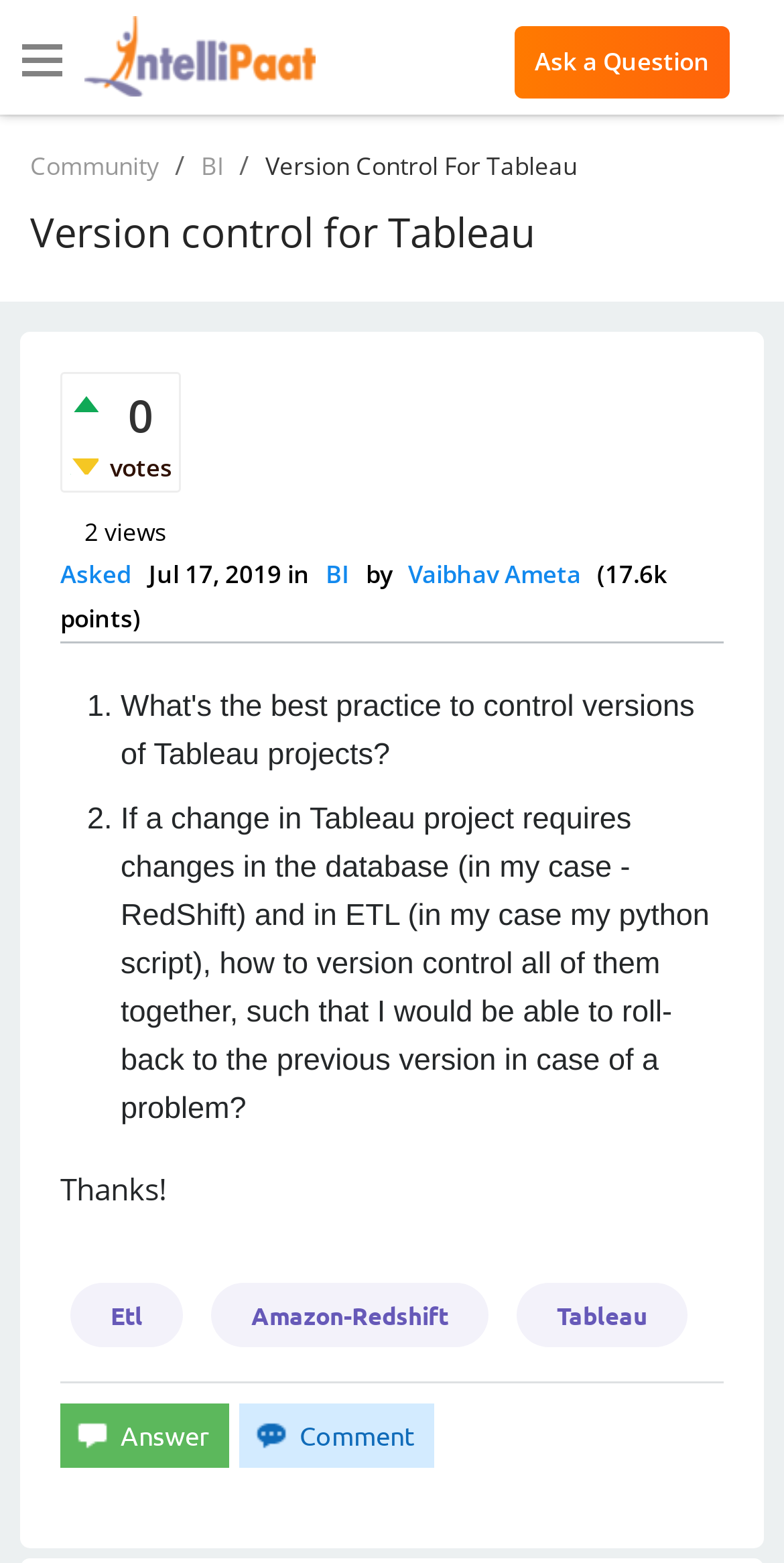What is the name of the person who asked the question?
Based on the image, answer the question in a detailed manner.

The name of the person who asked the question can be found next to the 'by' label, where it says 'Vaibhav Ameta', indicating that Vaibhav Ameta is the person who asked the question.